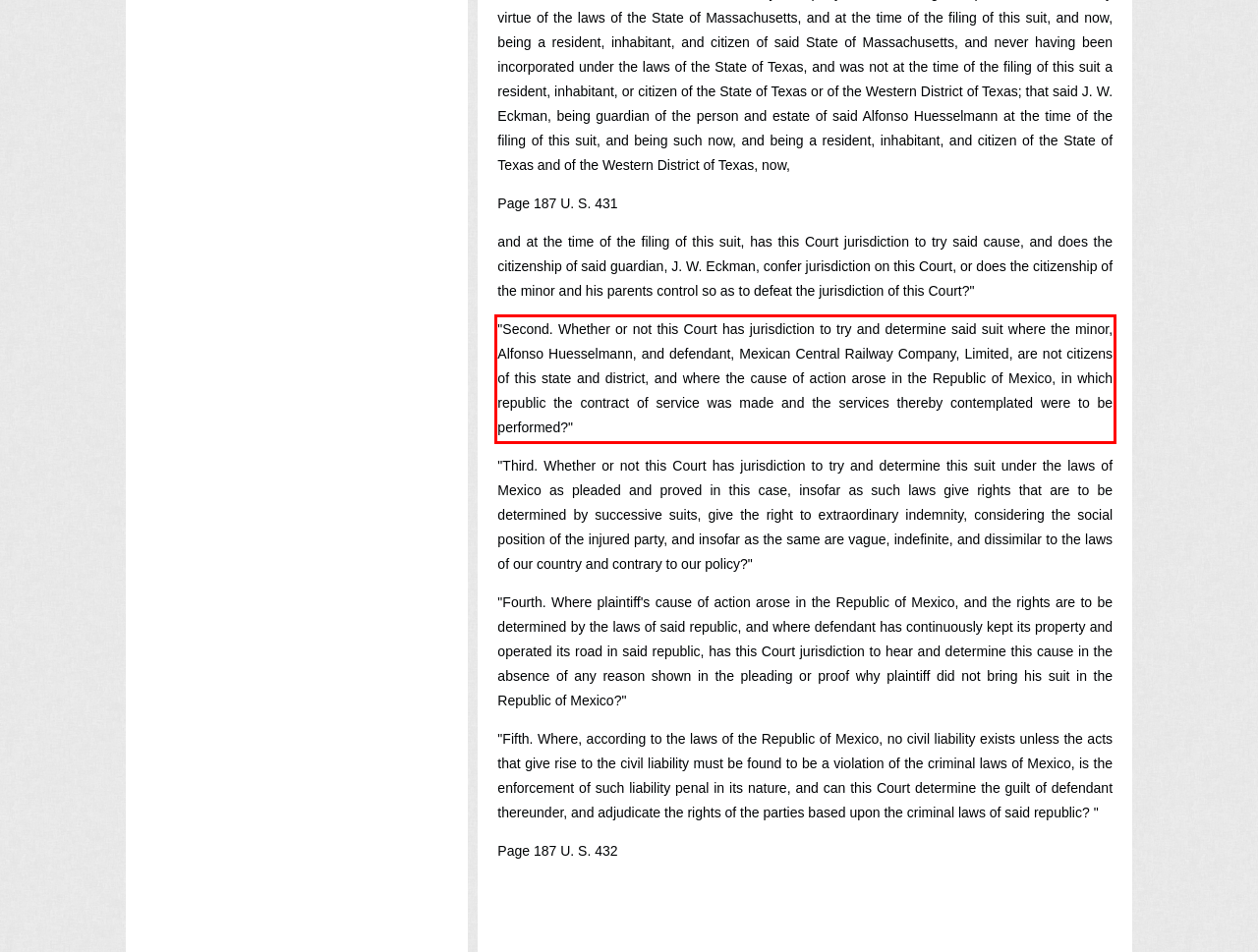You have a webpage screenshot with a red rectangle surrounding a UI element. Extract the text content from within this red bounding box.

"Second. Whether or not this Court has jurisdiction to try and determine said suit where the minor, Alfonso Huesselmann, and defendant, Mexican Central Railway Company, Limited, are not citizens of this state and district, and where the cause of action arose in the Republic of Mexico, in which republic the contract of service was made and the services thereby contemplated were to be performed?"